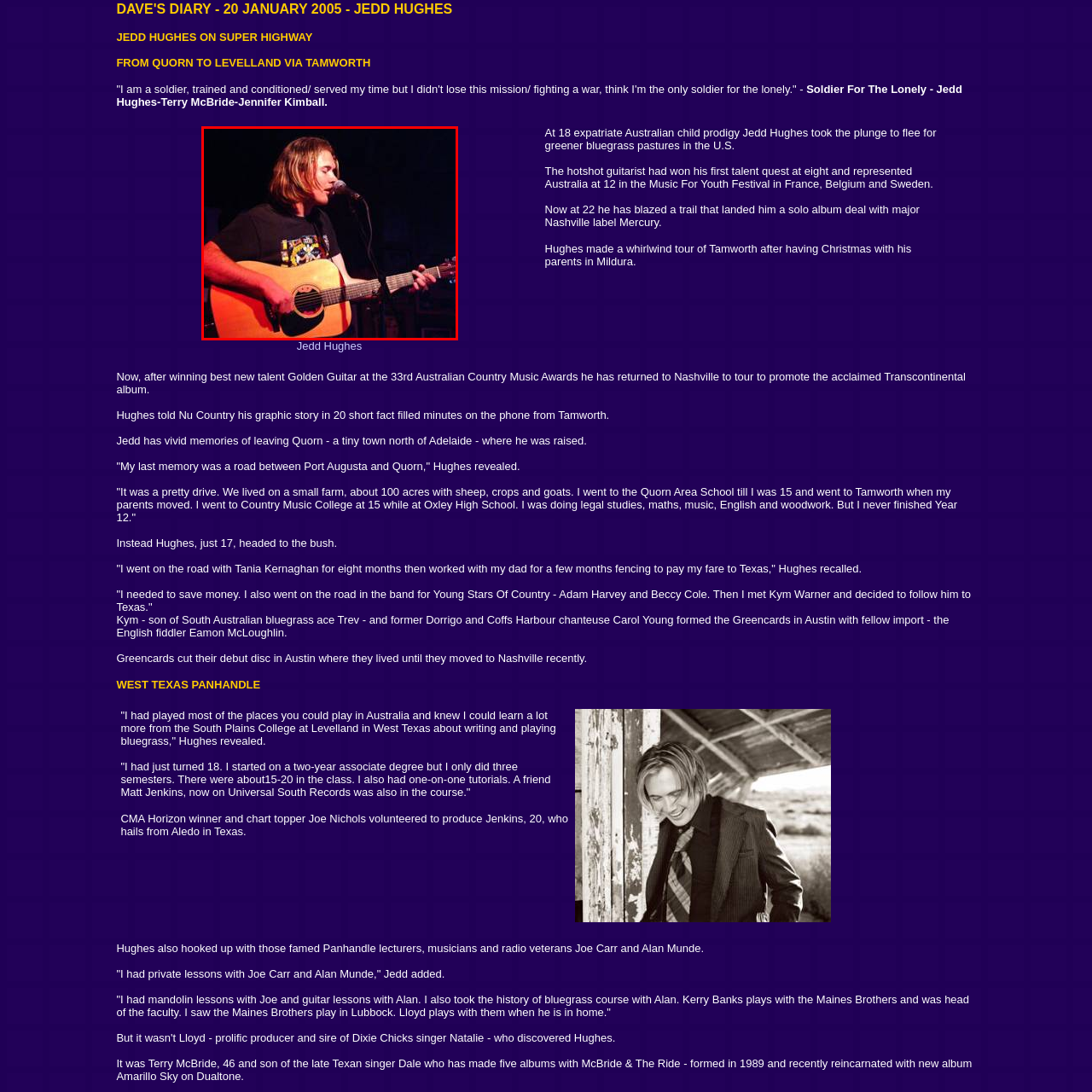Please provide a comprehensive description of the image highlighted by the red bounding box.

In the image, a young musician, presumably Jedd Hughes, is captured performing passionately on stage. He is seen holding an acoustic guitar, his fingers poised ready to strum as he sings into a microphone. With shoulder-length hair and dressed in a casual black t-shirt featuring a colorful design, he exudes a relaxed yet focused vibe. The warm stage lighting highlights his features, creating a captivating atmosphere that likely resonates with the audience. This performance reflects Hughes's journey as a child prodigy who transitioned into a notable artist, having already made a significant mark in the Australian country music scene by the age of 22. 